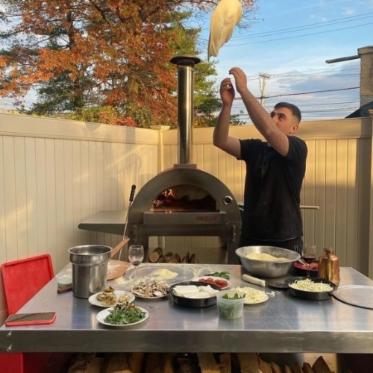Describe every aspect of the image in detail.

A passionate chef showcases his pizza-making skills outside, near a stylish wood-fired pizza oven, surrounded by an array of fresh ingredients. He expertly tosses dough into the air, demonstrating his technique while a vibrant autumn landscape serves as the backdrop. The table is laden with various toppings including vegetables, cheese, and meats, highlighting the joy of outdoor cooking. This scene captures the essence of a backyard pizza party, inviting friends and family to gather around for a delightful culinary experience.